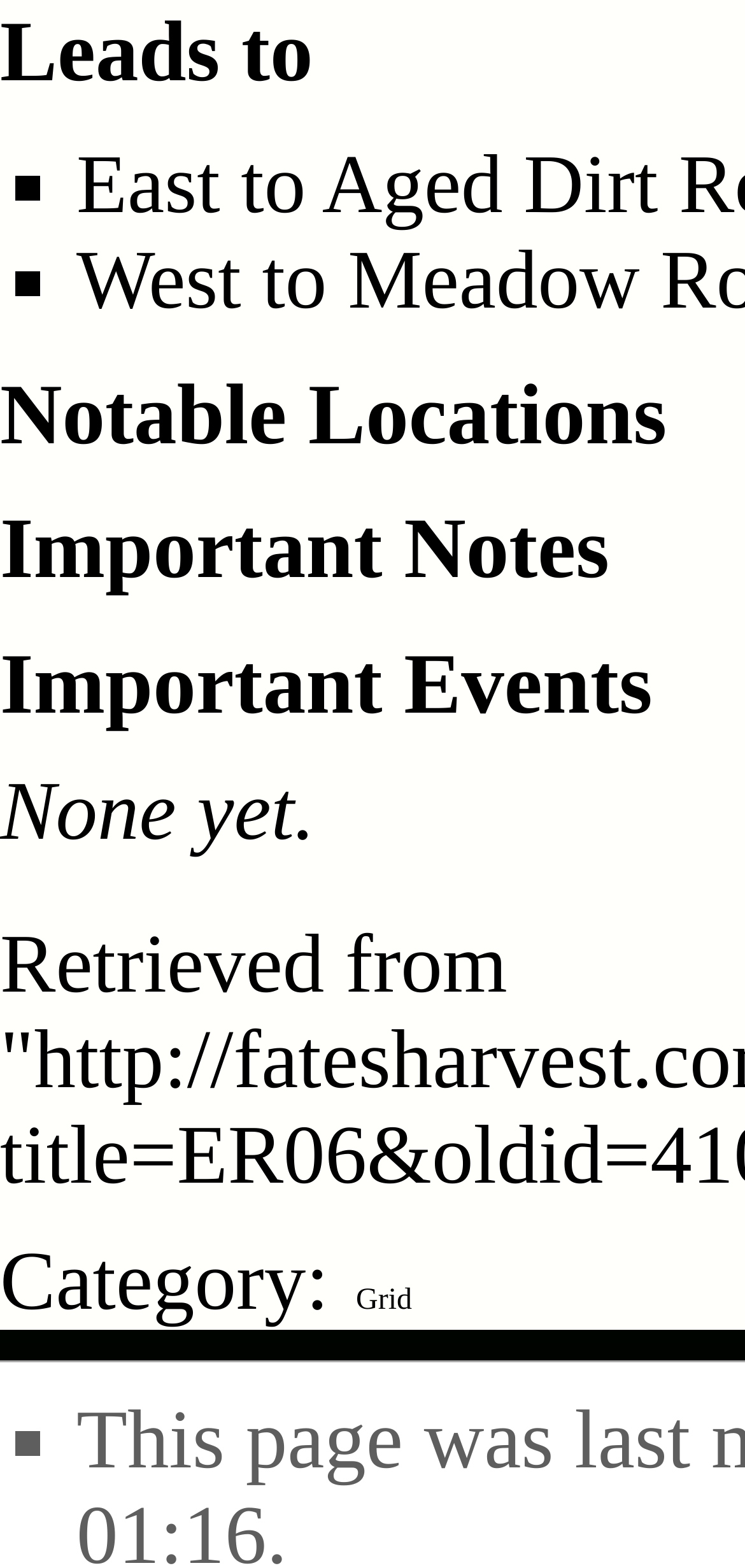How many list markers are there?
Using the information presented in the image, please offer a detailed response to the question.

There are three list markers on the webpage, each represented by a '■' symbol, located at coordinates [0.018, 0.087, 0.056, 0.148], [0.018, 0.148, 0.056, 0.209], and [0.018, 0.888, 0.056, 0.949]